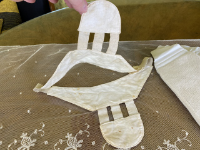Offer an in-depth caption of the image, mentioning all notable aspects.

The image captures an antique menstrual belt from the 1920s, showcasing its unique design and structure. The belt features a fabric composition, likely made from soft material, and is characterized by a distinctive shape that allows it to be worn securely around the hips. The design includes various straps and holders for pads, indicating its function during a time when menstrual hygiene products were beginning to evolve. This particular piece is noted for being in great condition despite some discoloration and yellowing due to age, reflecting its historical significance as a display or collector's item. The image is presented on a textured tablecloth, emphasizing its antique nature and context within a collection of vintage menstrual products.